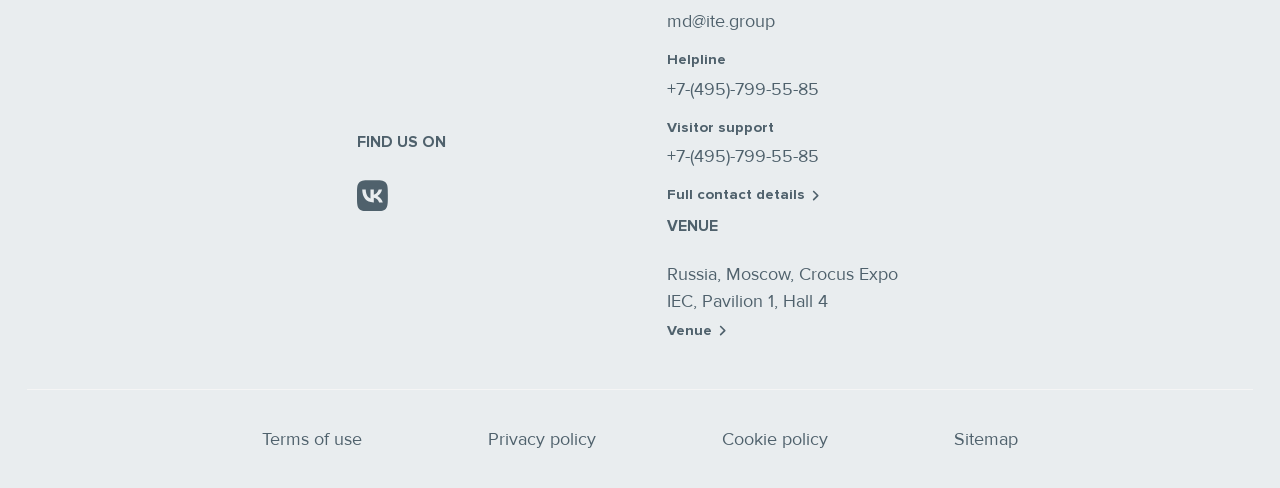Based on the element description, predict the bounding box coordinates (top-left x, top-left y, bottom-right x, bottom-right y) for the UI element in the screenshot: Venue

[0.521, 0.661, 0.567, 0.694]